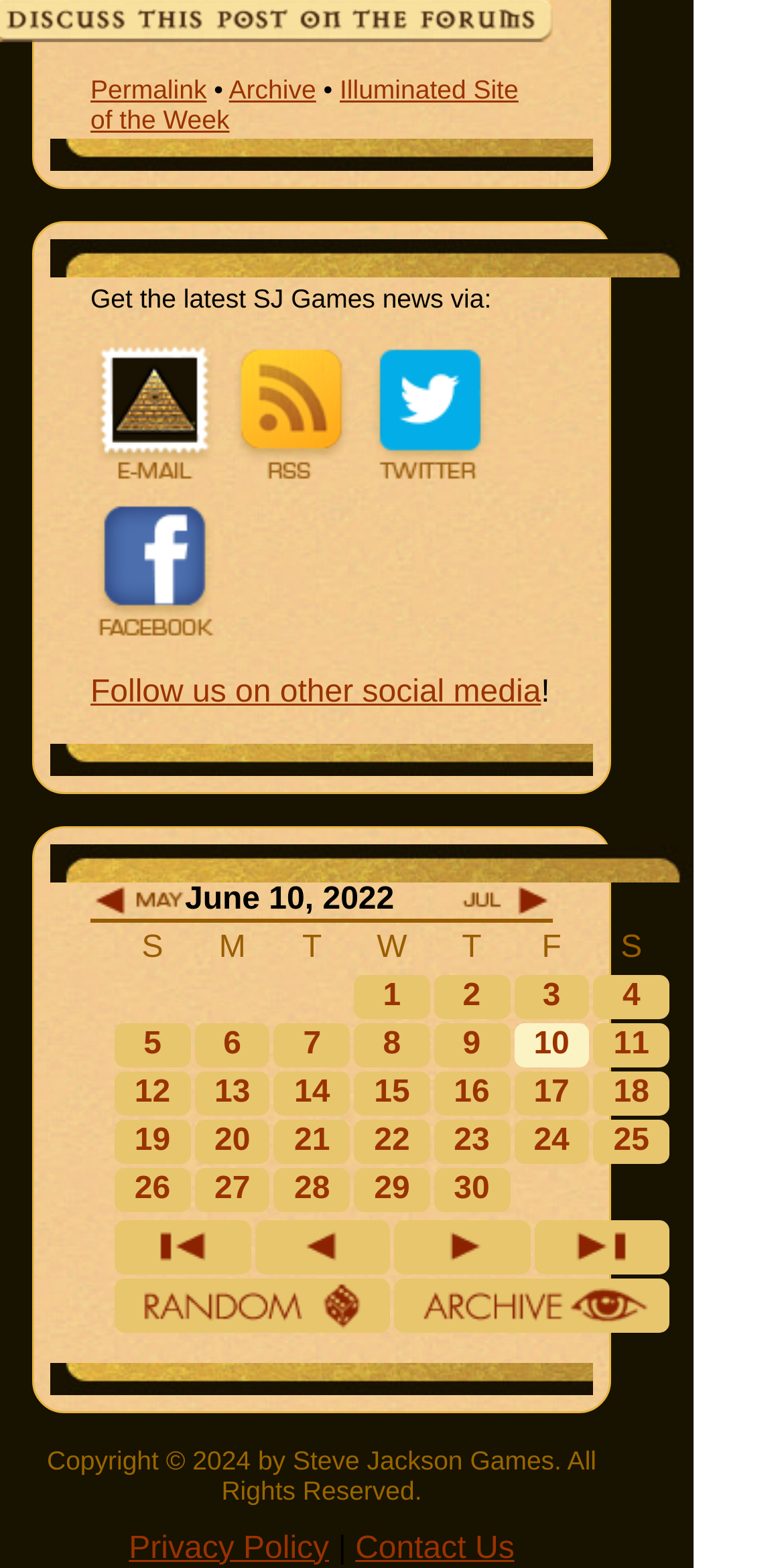Given the element description: "title="Today's Illuminator"", predict the bounding box coordinates of the UI element it refers to, using four float numbers between 0 and 1, i.e., [left, top, right, bottom].

[0.729, 0.791, 0.806, 0.813]